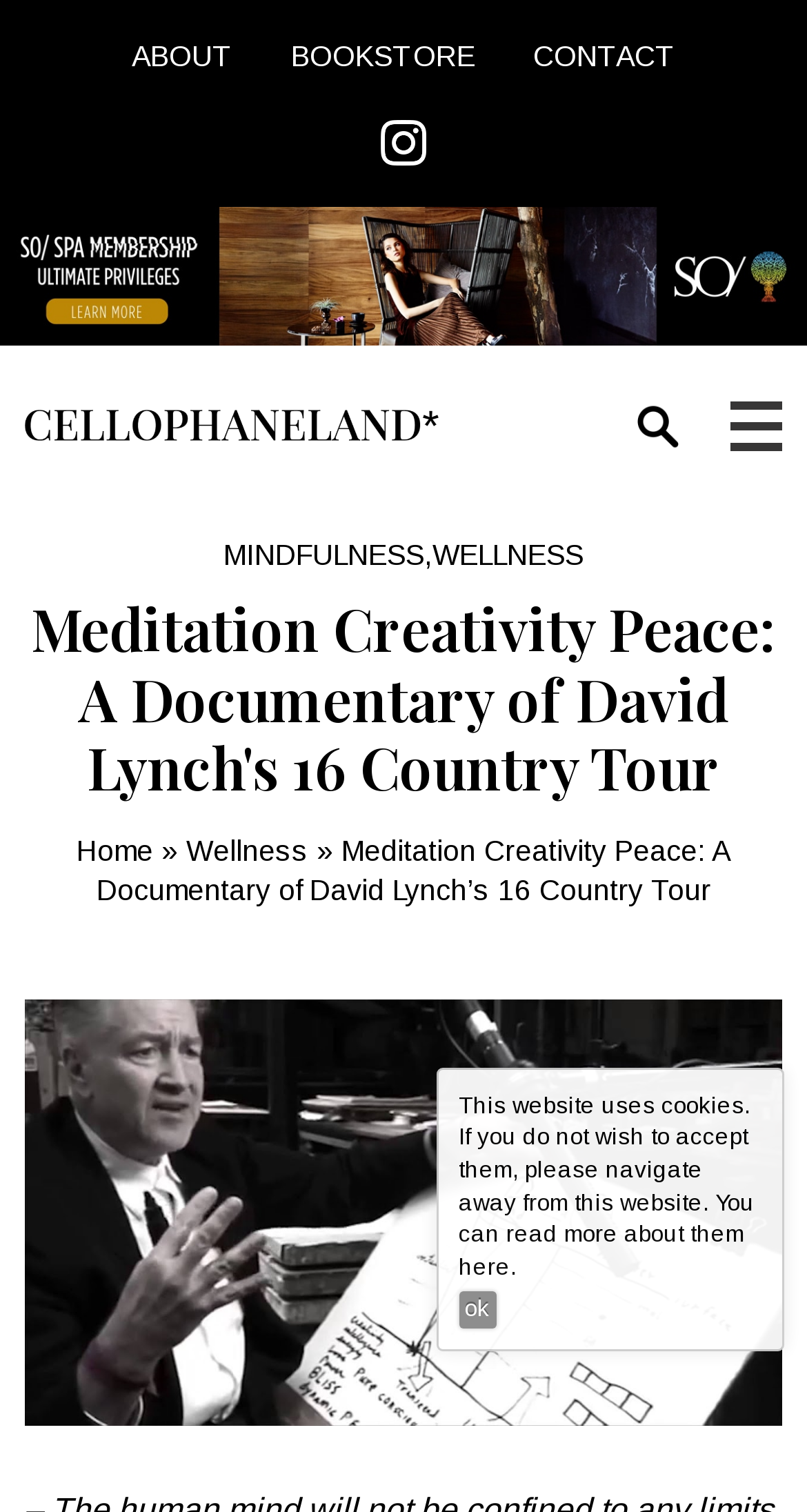Please locate the bounding box coordinates of the element that should be clicked to complete the given instruction: "Go to MINDFULNESS".

[0.277, 0.355, 0.526, 0.378]